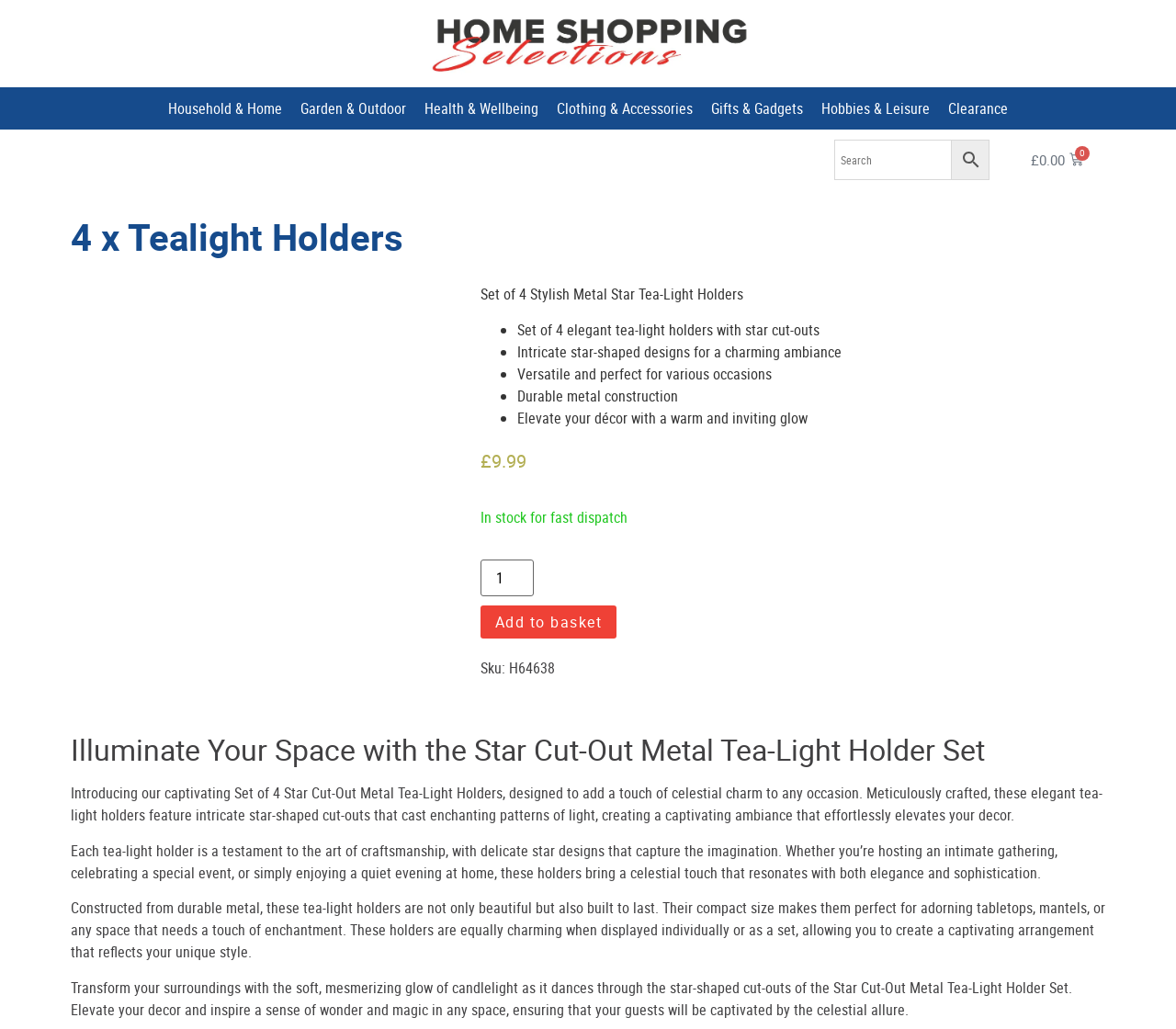Based on the visual content of the image, answer the question thoroughly: Is the product in stock?

I found the availability of the product by looking at the text elements on the webpage. Specifically, I found the text 'In stock for fast dispatch' which indicates that the product is in stock and available for fast dispatch.